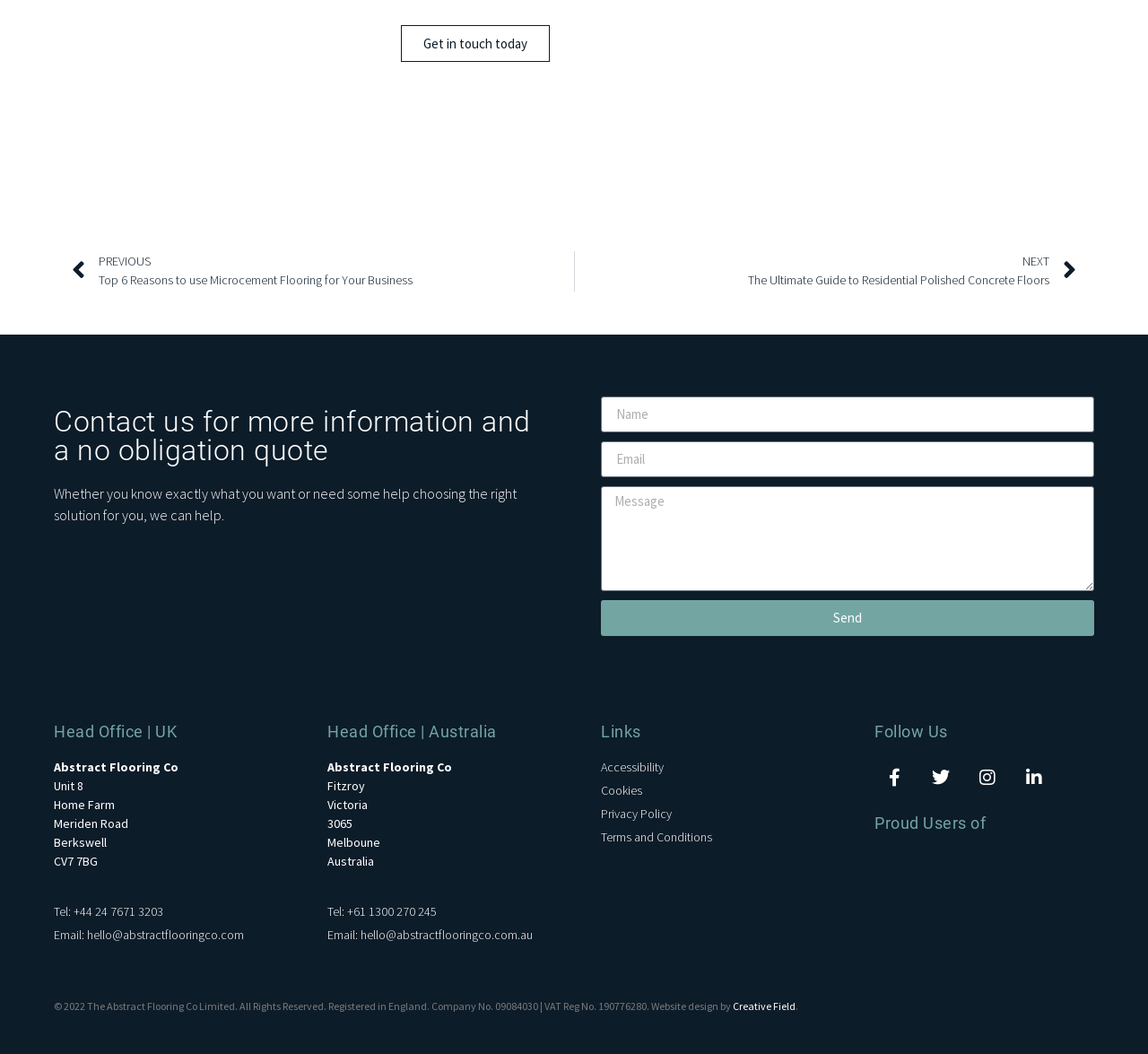Please answer the following query using a single word or phrase: 
What is the company name?

Abstract Flooring Co